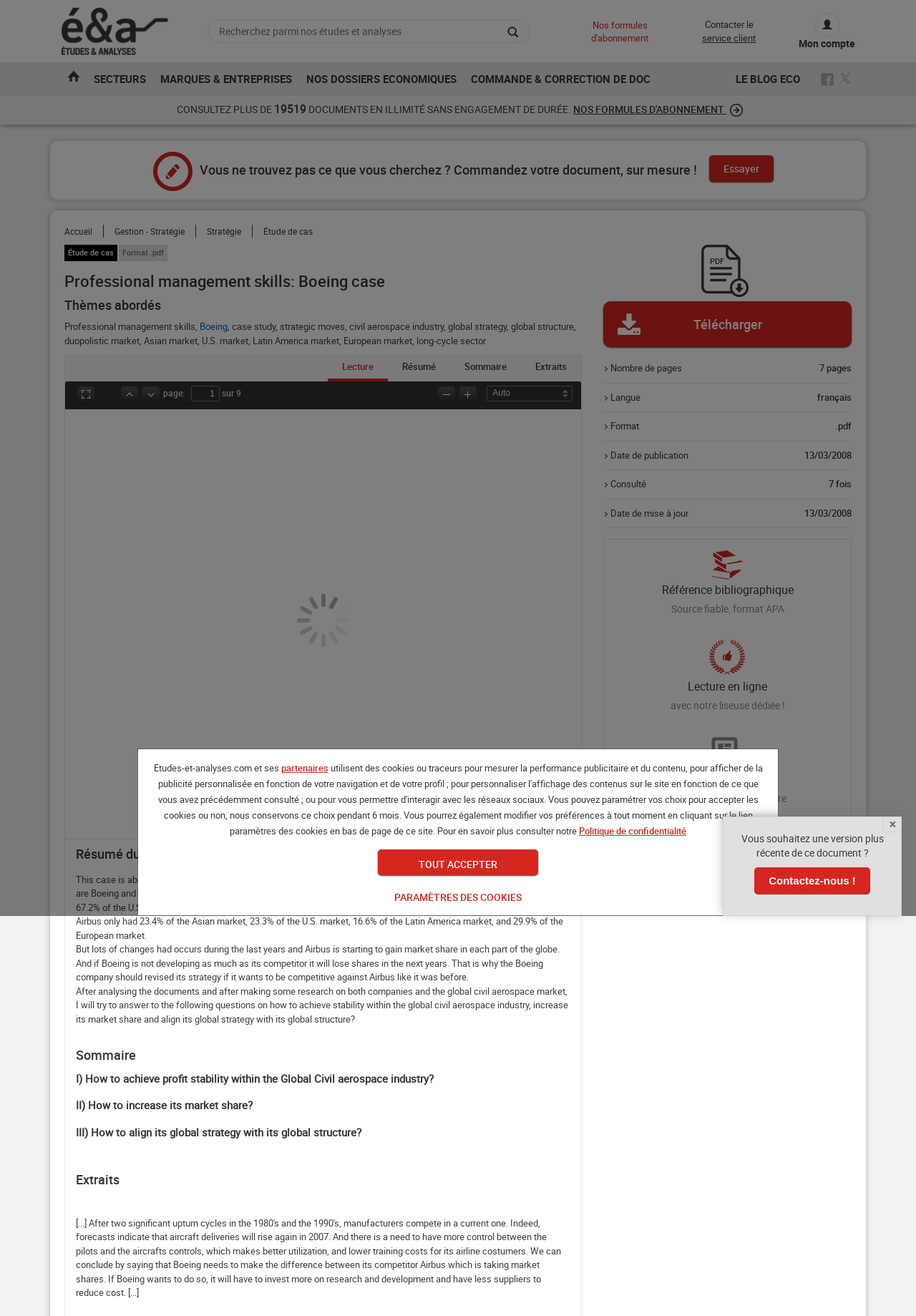How many pages does the document have?
Provide an in-depth and detailed answer to the question.

The number of pages can be found in the section that describes the document's details, where it says 'Nombre de pages: 7 pages'.